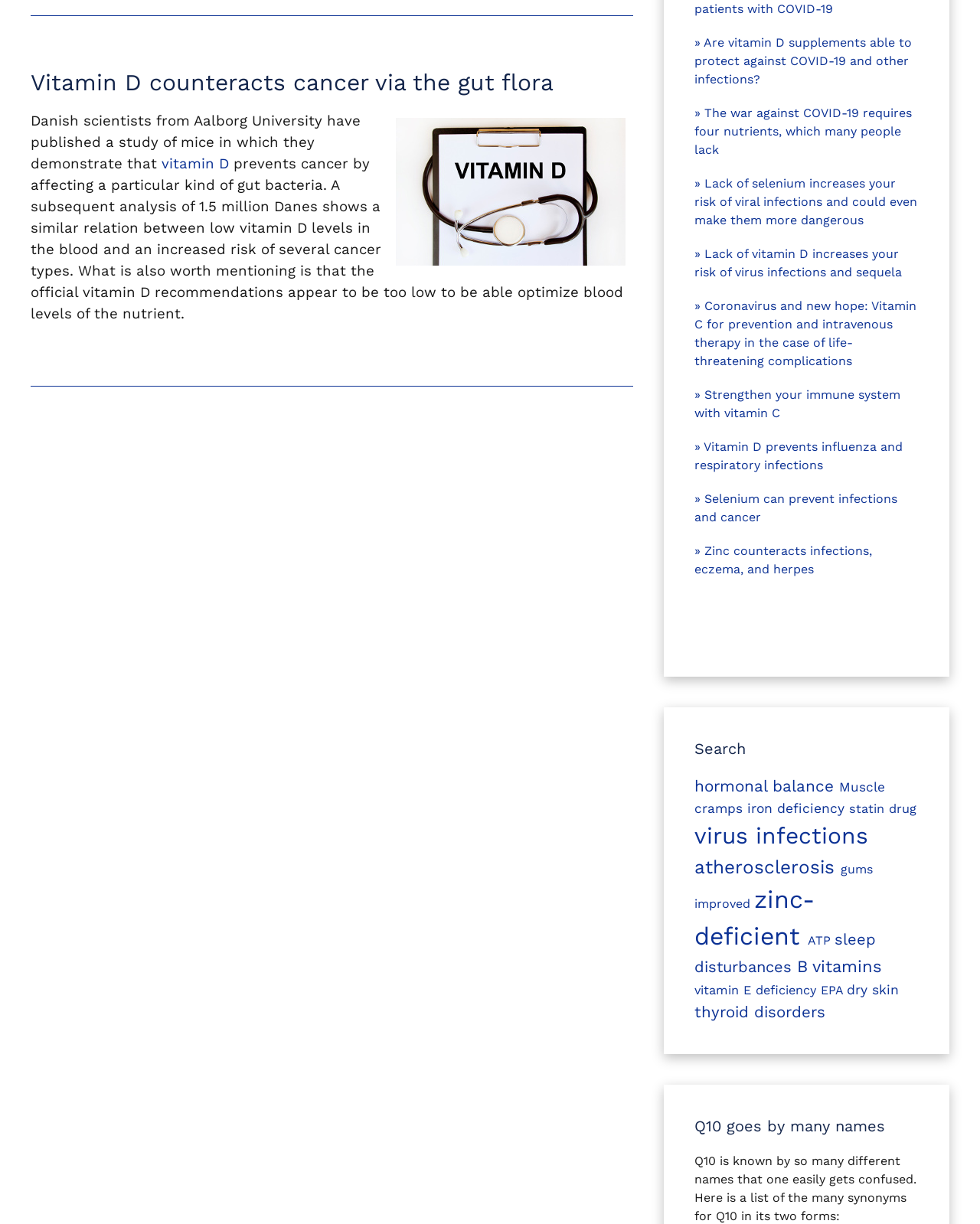Respond to the following question with a brief word or phrase:
What is the topic of the links at the bottom of the webpage?

Health-related topics